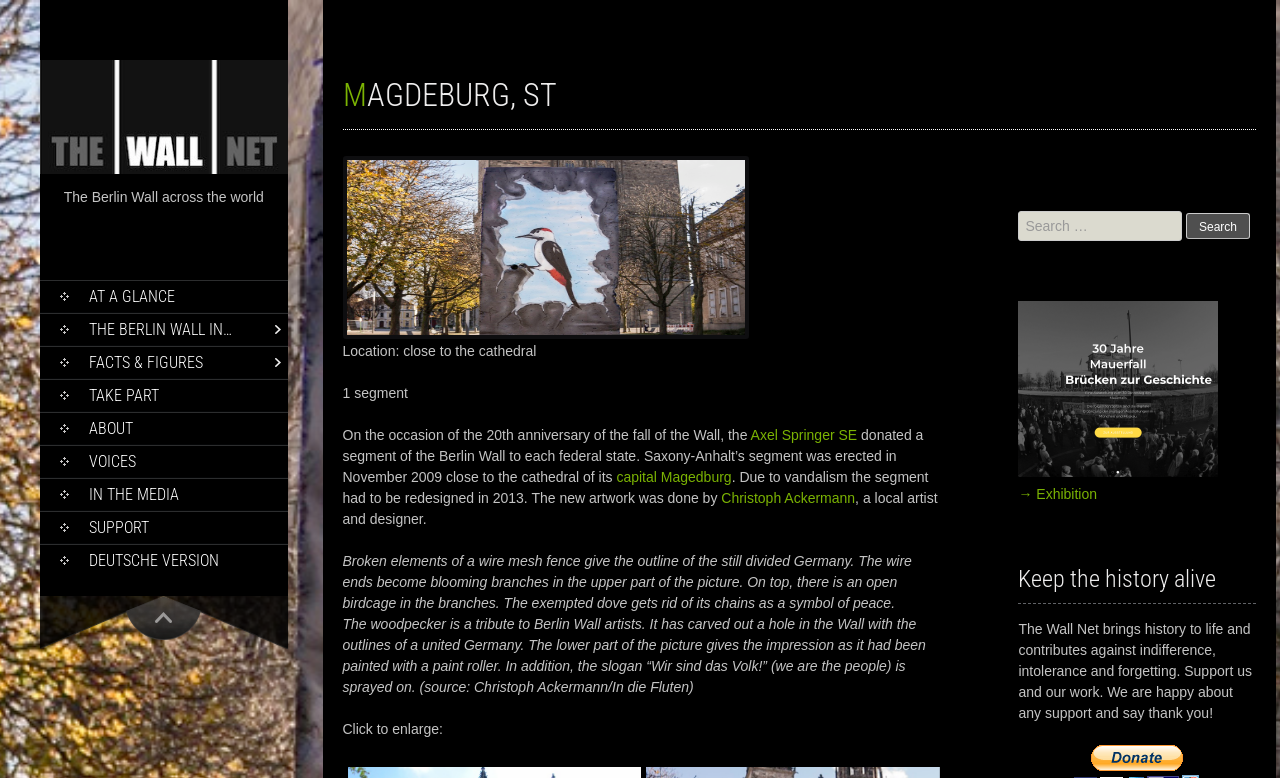Write an exhaustive caption that covers the webpage's main aspects.

The webpage is about the Berlin Wall in Magdeburg, Germany. At the top, there is a heading that reads "The Berlin Wall across the world". Below this, there are several links, including "SKIP TO CONTENT", "AT A GLANCE", "THE BERLIN WALL IN…", "FACTS & FIGURES", "TAKE PART", "ABOUT", "VOICES", "IN THE MEDIA", "SUPPORT", and "DEUTSCHE VERSION". These links are aligned vertically on the left side of the page.

On the right side of the page, there is an article section that takes up most of the page's width. At the top of this section, there is a heading that reads "MAGDEBURG, ST". Below this, there is an image of the Berlin Wall in Magdeburg, followed by several paragraphs of text that describe the location and history of the wall segment. The text mentions that the segment was donated by Axel Springer SE and was erected in 2009, but had to be redesigned in 2013 due to vandalism. The new artwork was done by local artist Christoph Ackermann.

The text also describes the artwork, which features broken wire mesh fence elements that form the outline of a still-divided Germany. The wire ends become blooming branches, and an open birdcage with a dove symbolizing peace is perched on top. The artwork also features a woodpecker, which is a tribute to Berlin Wall artists, and the slogan "Wir sind das Volk!" (we are the people) is sprayed on.

Below the text, there is a link to enlarge the image of the artwork. On the bottom right side of the page, there is a search box with a button that says "Search". Next to the search box, there is a figure with a link to an exhibition, and a heading that reads "Keep the history alive". Below this, there is a paragraph of text that describes the mission of The Wall Net, which is to keep history alive and contribute against indifference, intolerance, and forgetting. The text asks for support and says thank you to those who contribute.